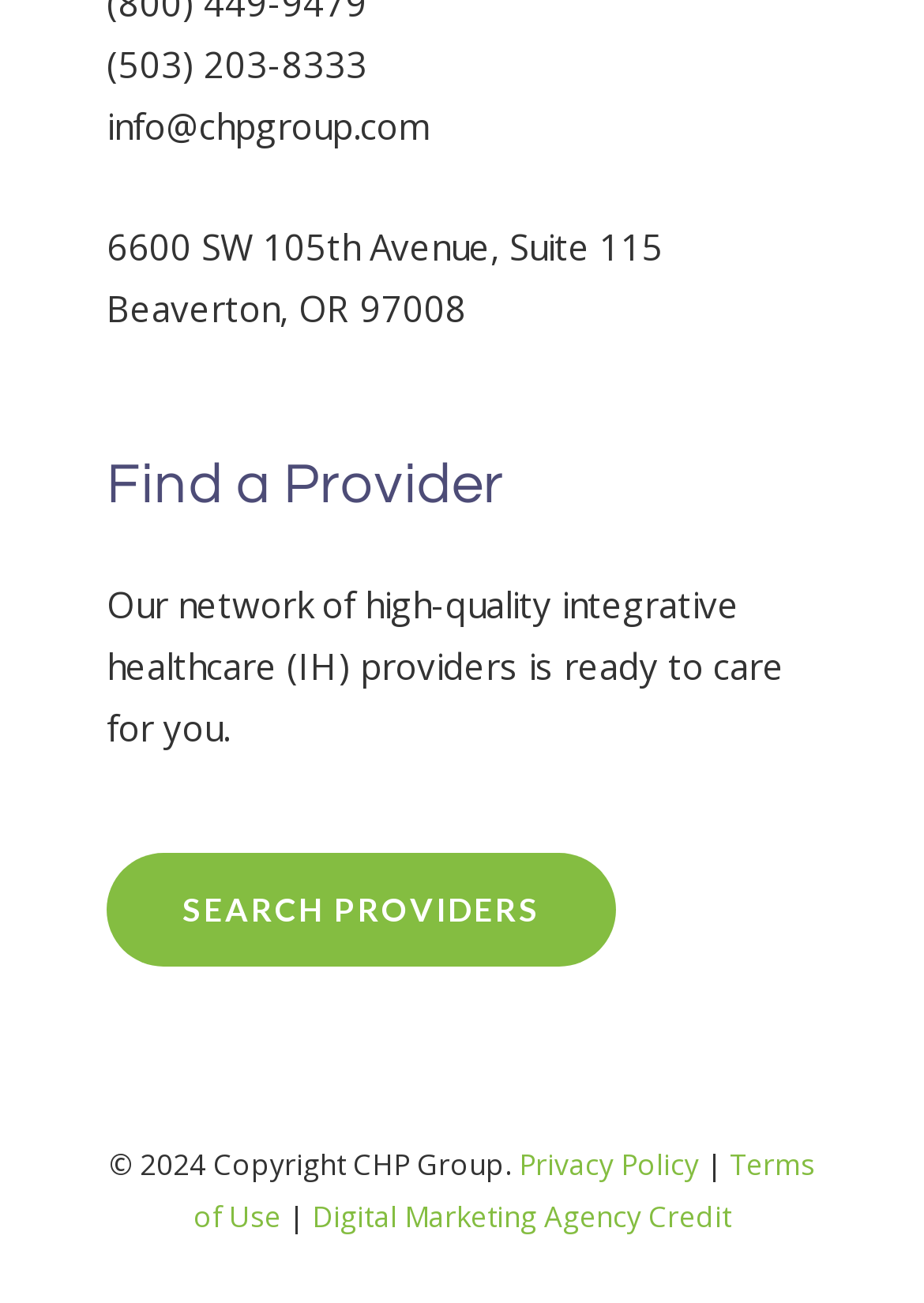What is the address of the organization?
Look at the image and construct a detailed response to the question.

The address of the organization can be found in the top section of the webpage, which is 6600 SW 105th Avenue, Suite 115, and it is likely to be the physical location of the organization.